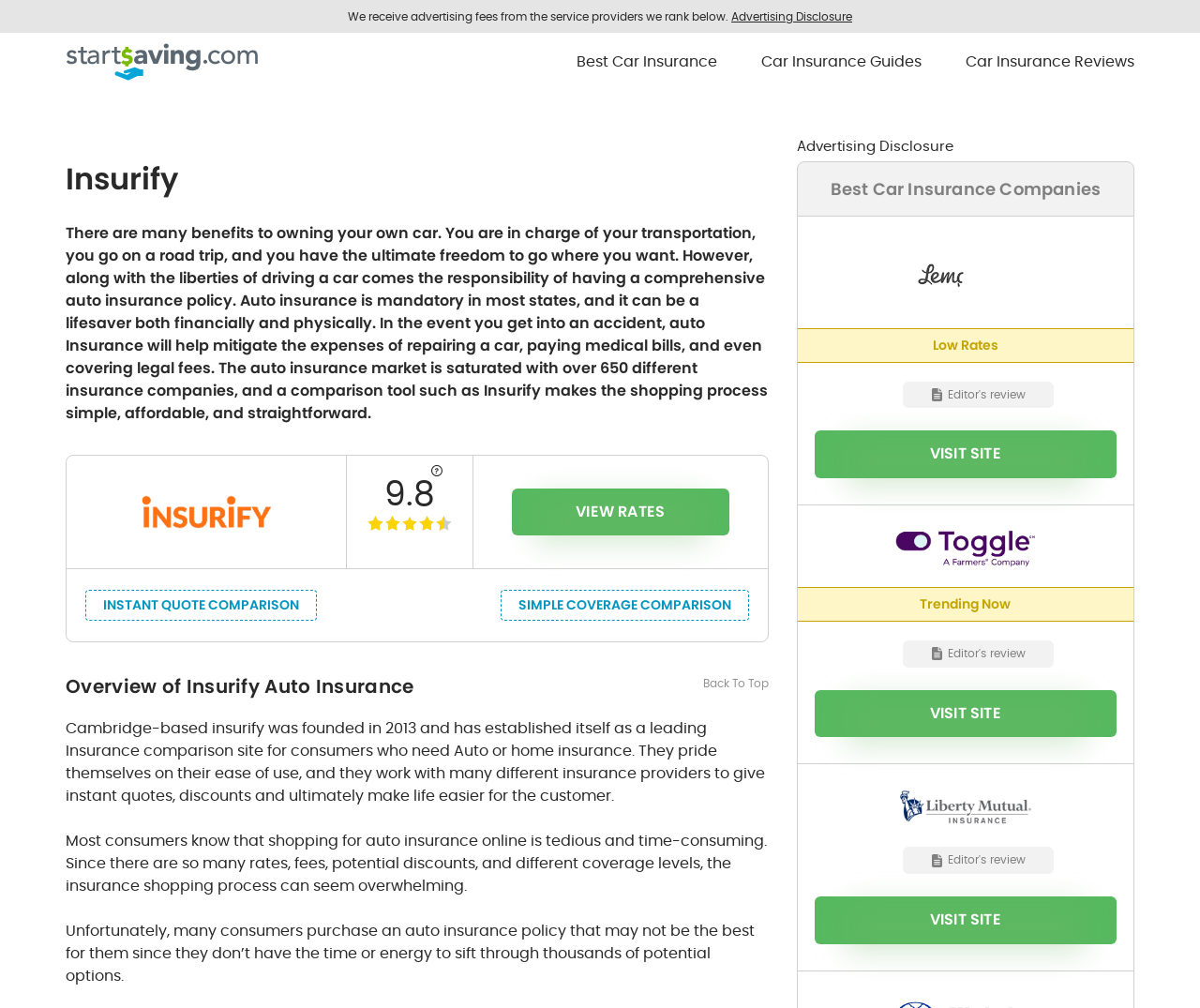Determine the bounding box coordinates for the element that should be clicked to follow this instruction: "Visit the 'lemonade' insurance company website". The coordinates should be given as four float numbers between 0 and 1, in the format [left, top, right, bottom].

[0.679, 0.427, 0.93, 0.474]